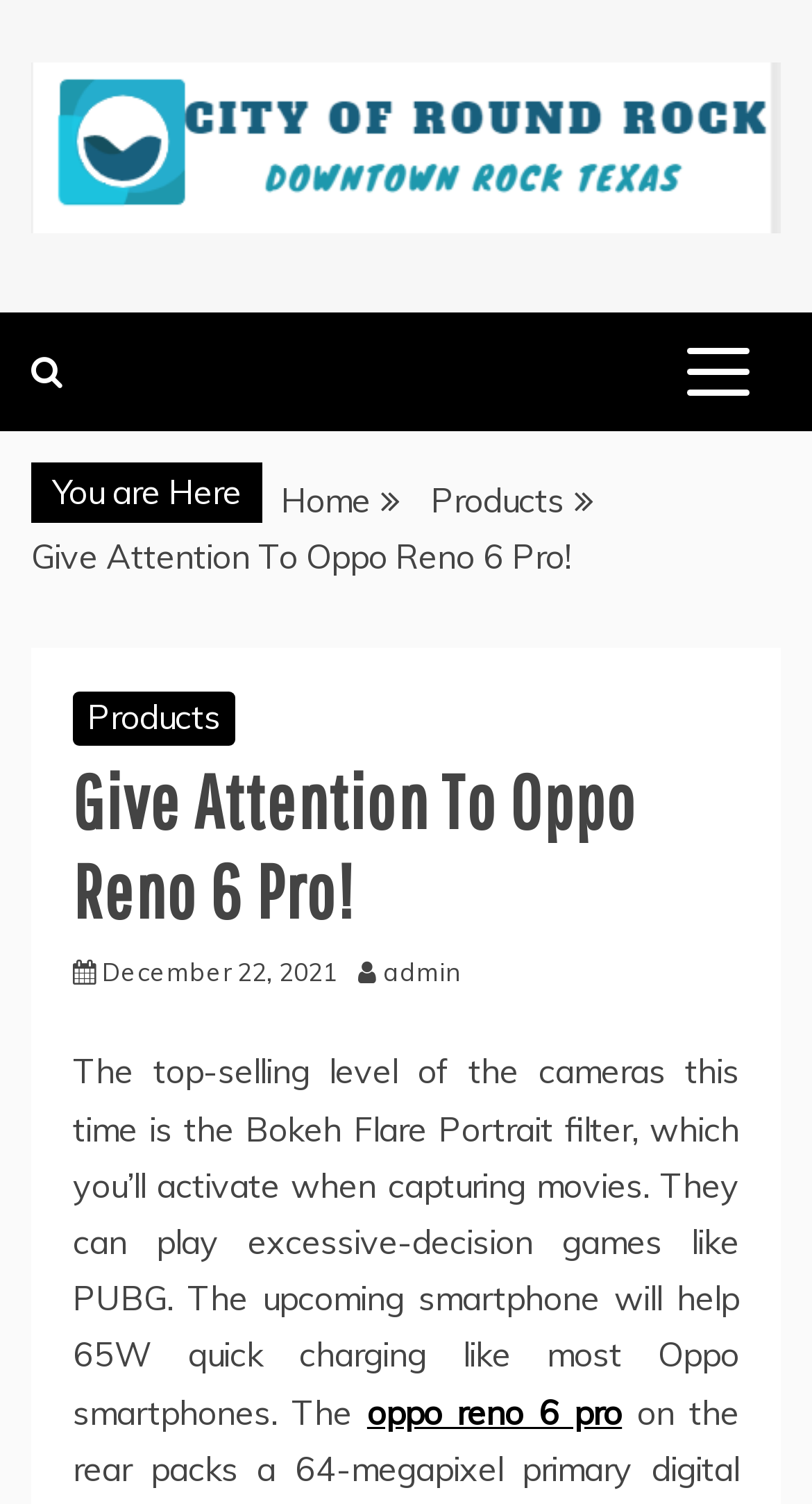Use a single word or phrase to answer the question: 
What is the charging speed of the upcoming smartphone?

65W quick charging